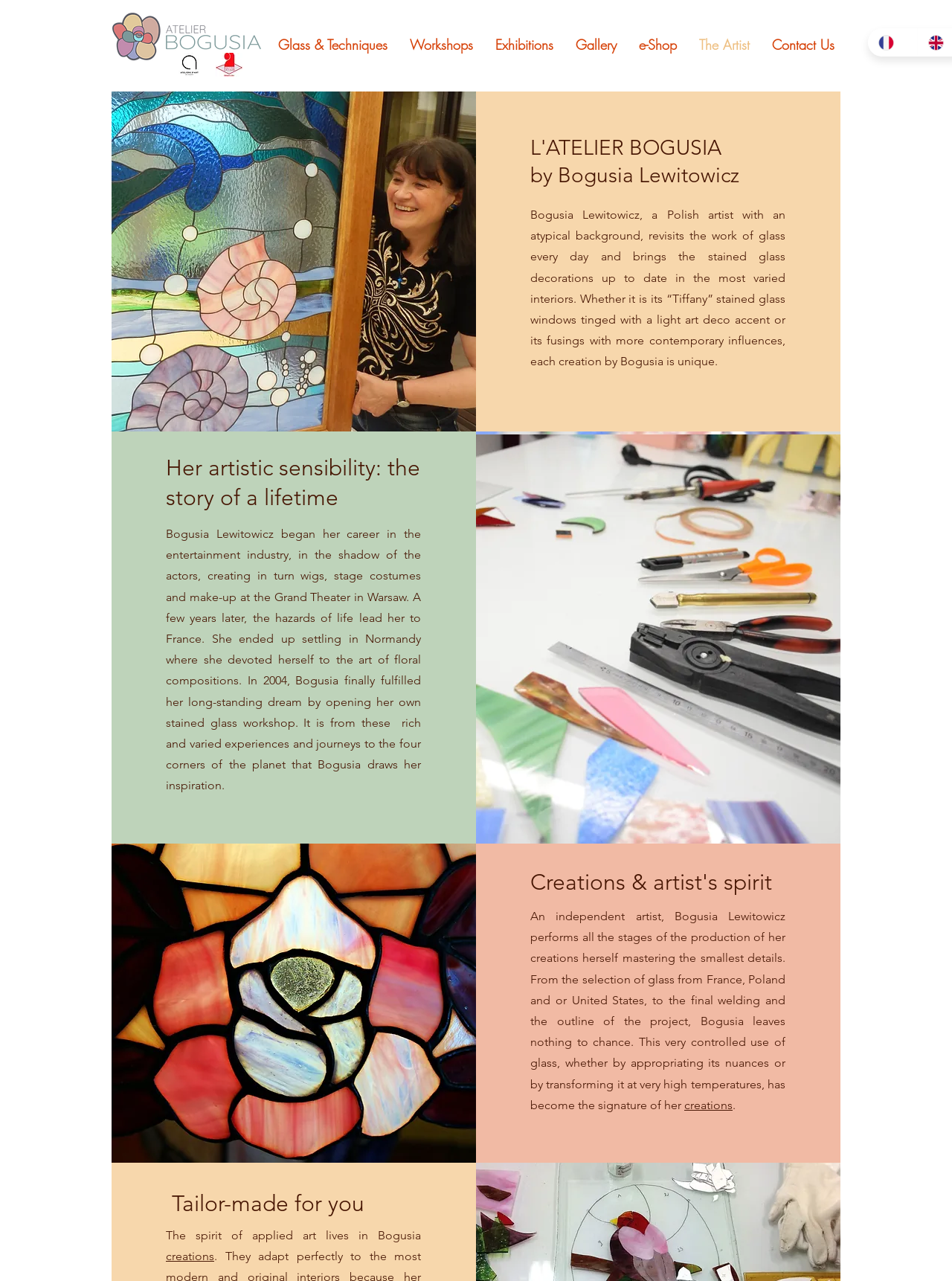Give a one-word or short phrase answer to the question: 
What is the name of the artist?

Bogusia Lewitowicz